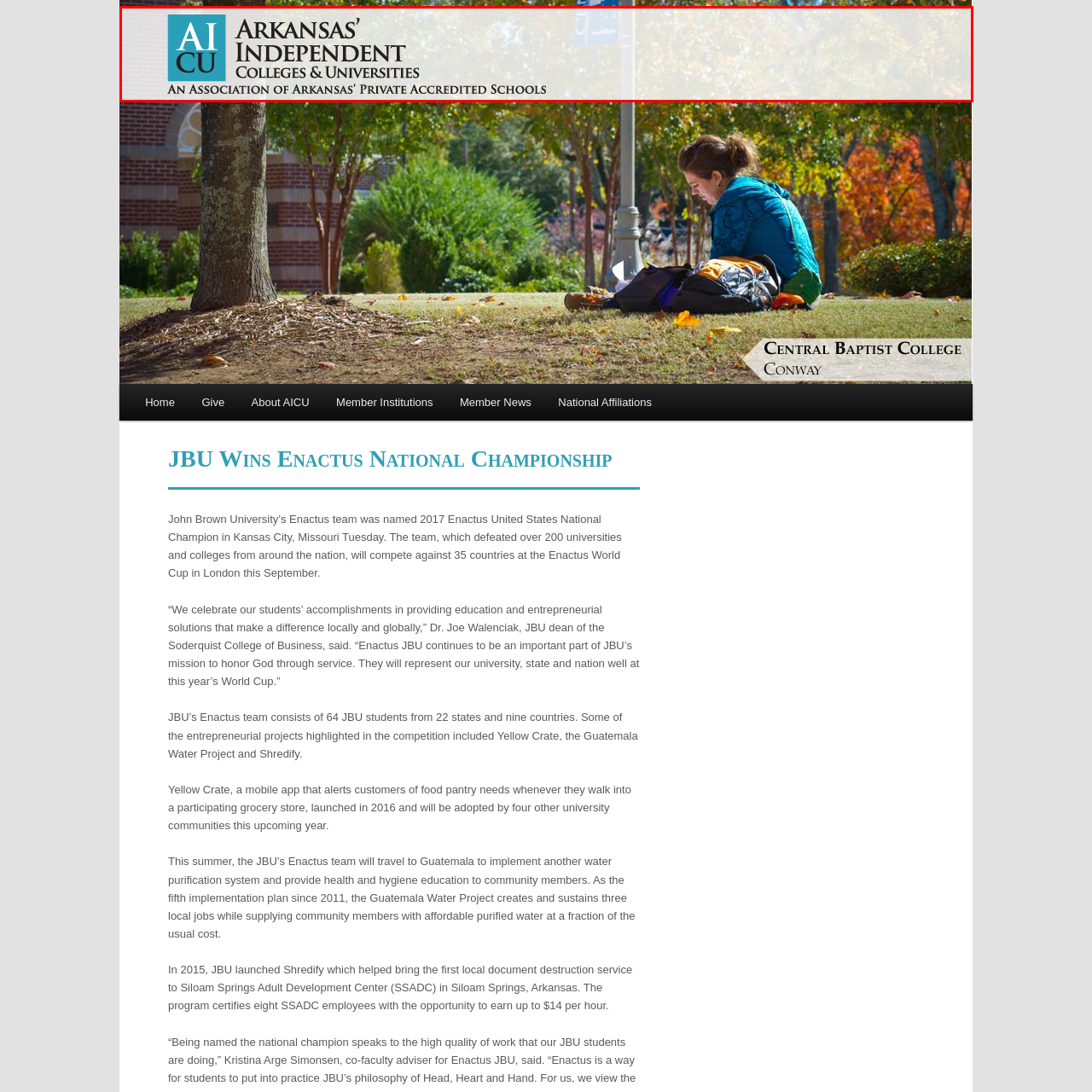What is the background of the logo and branding?
Look at the image inside the red bounding box and craft a detailed answer using the visual details you can see.

The background of the logo and branding of Arkansas' Independent Colleges & Universities showcases a subtle outdoor scene, which hints at an environment interconnected with education and community, reinforcing the identity and collaborative spirit of Arkansas' independent educational institutions.